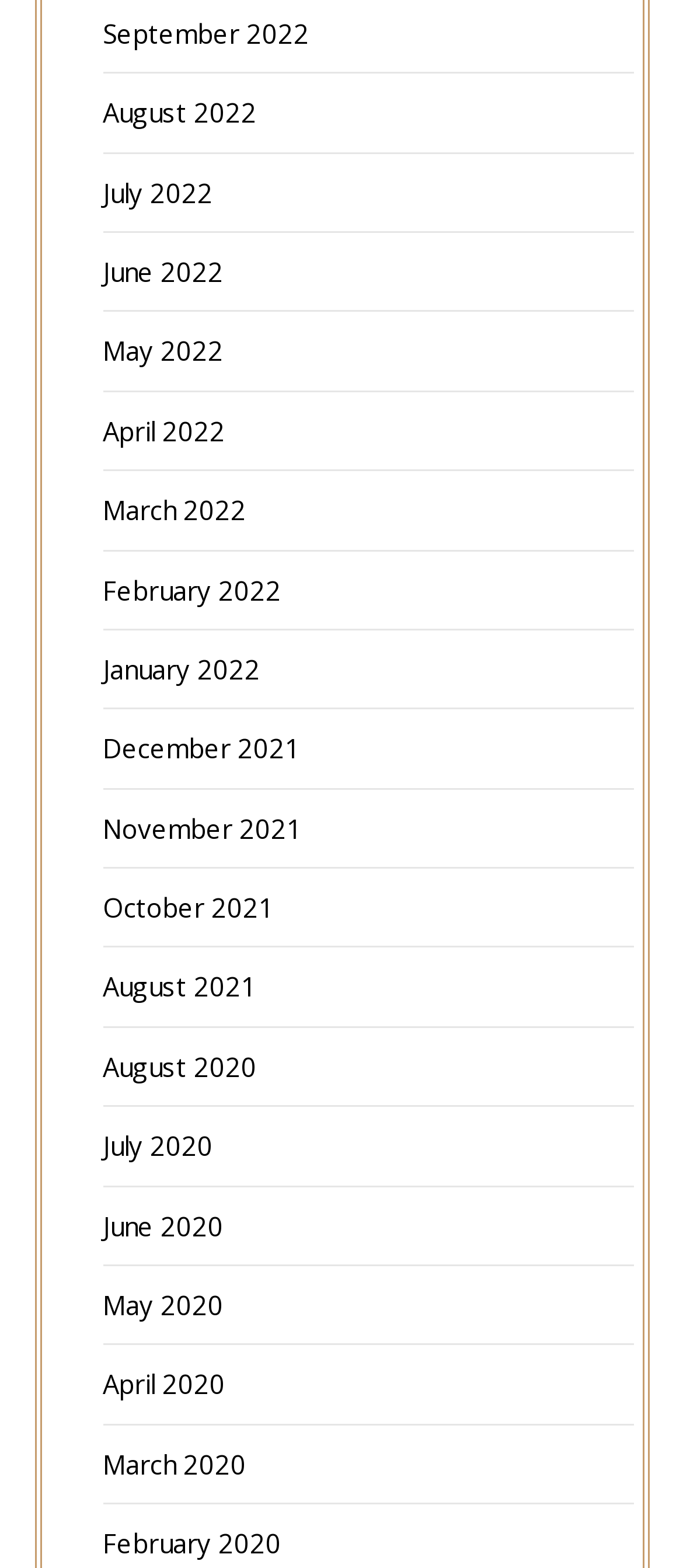Pinpoint the bounding box coordinates of the clickable element to carry out the following instruction: "browse July 2022."

[0.15, 0.111, 0.312, 0.134]